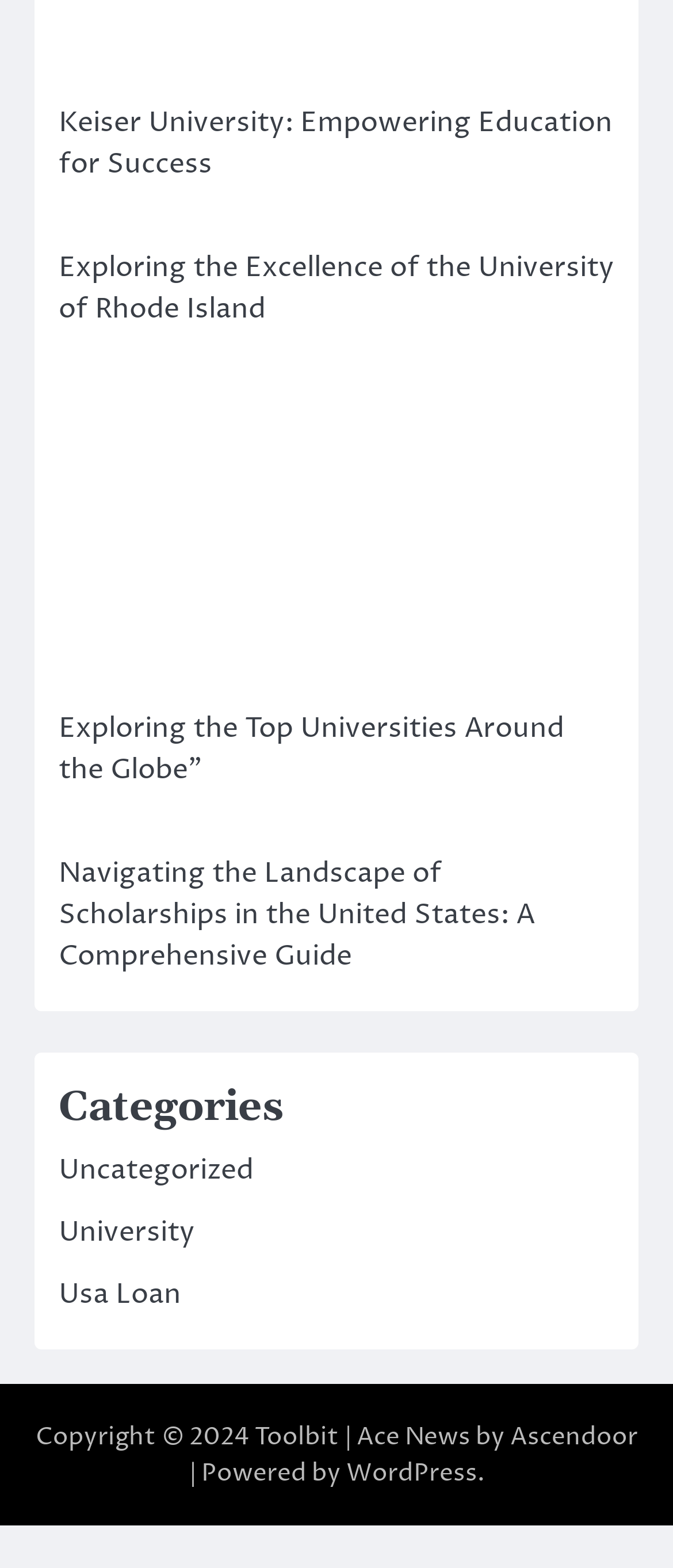How many links are listed under the 'Categories' section?
Give a single word or phrase as your answer by examining the image.

3